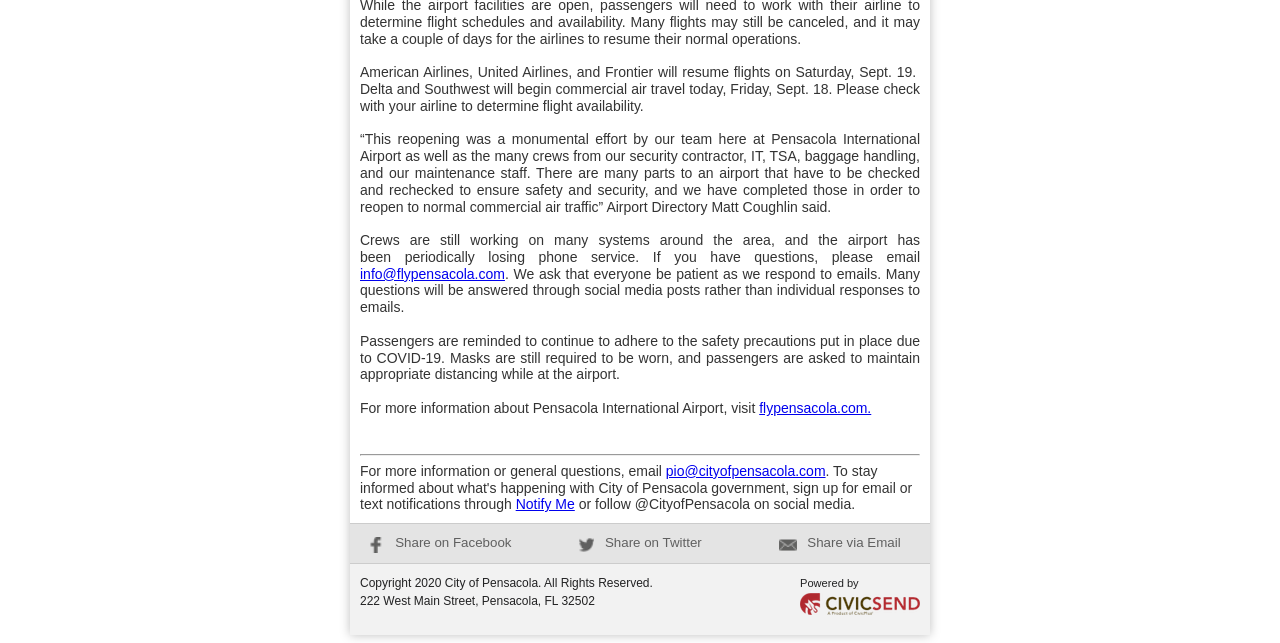Predict the bounding box of the UI element based on this description: "pio@cityofpensacola.com".

[0.52, 0.72, 0.645, 0.745]